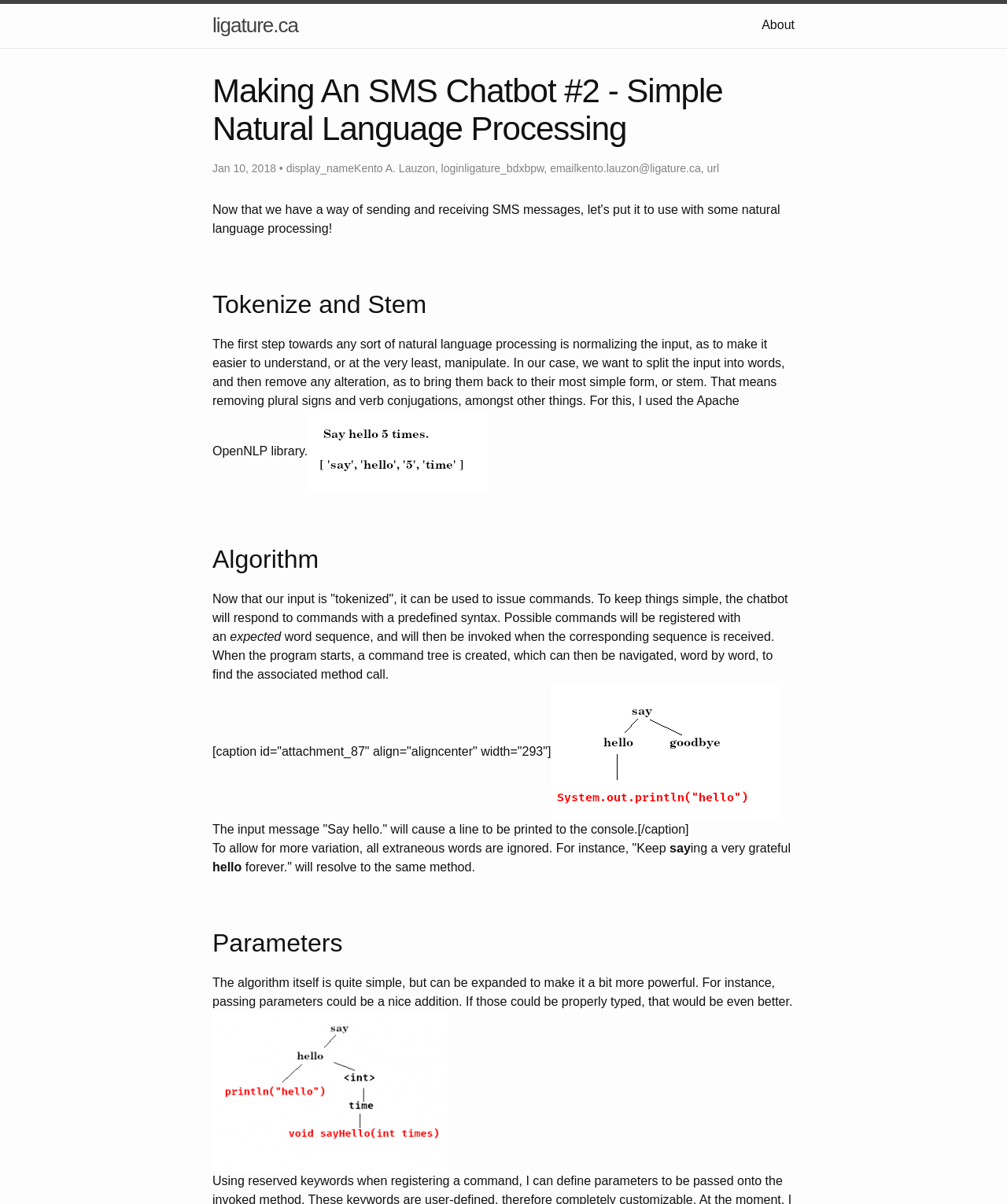Who is the author of the article?
Refer to the image and give a detailed answer to the question.

The author of the article is Kento A. Lauzon, as indicated by the text 'display_name Kento A. Lauzon' and 'email kento.lauzon@ligature.ca'.